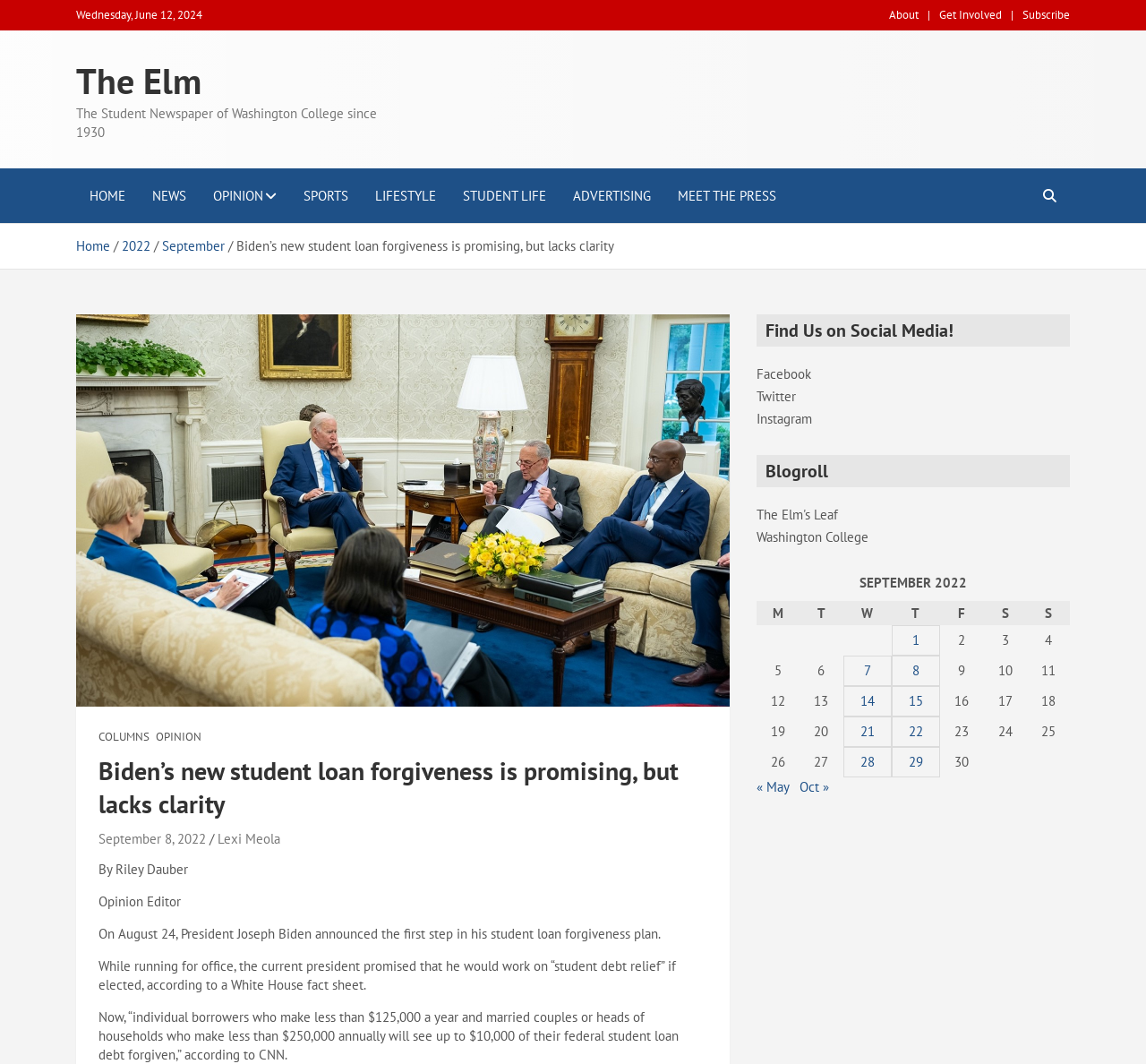What is the date of the article?
Please answer the question with a detailed response using the information from the screenshot.

I found the date of the article by looking at the header section of the webpage, where it says 'September 8, 2022' next to the author's name, Lexi Meola.